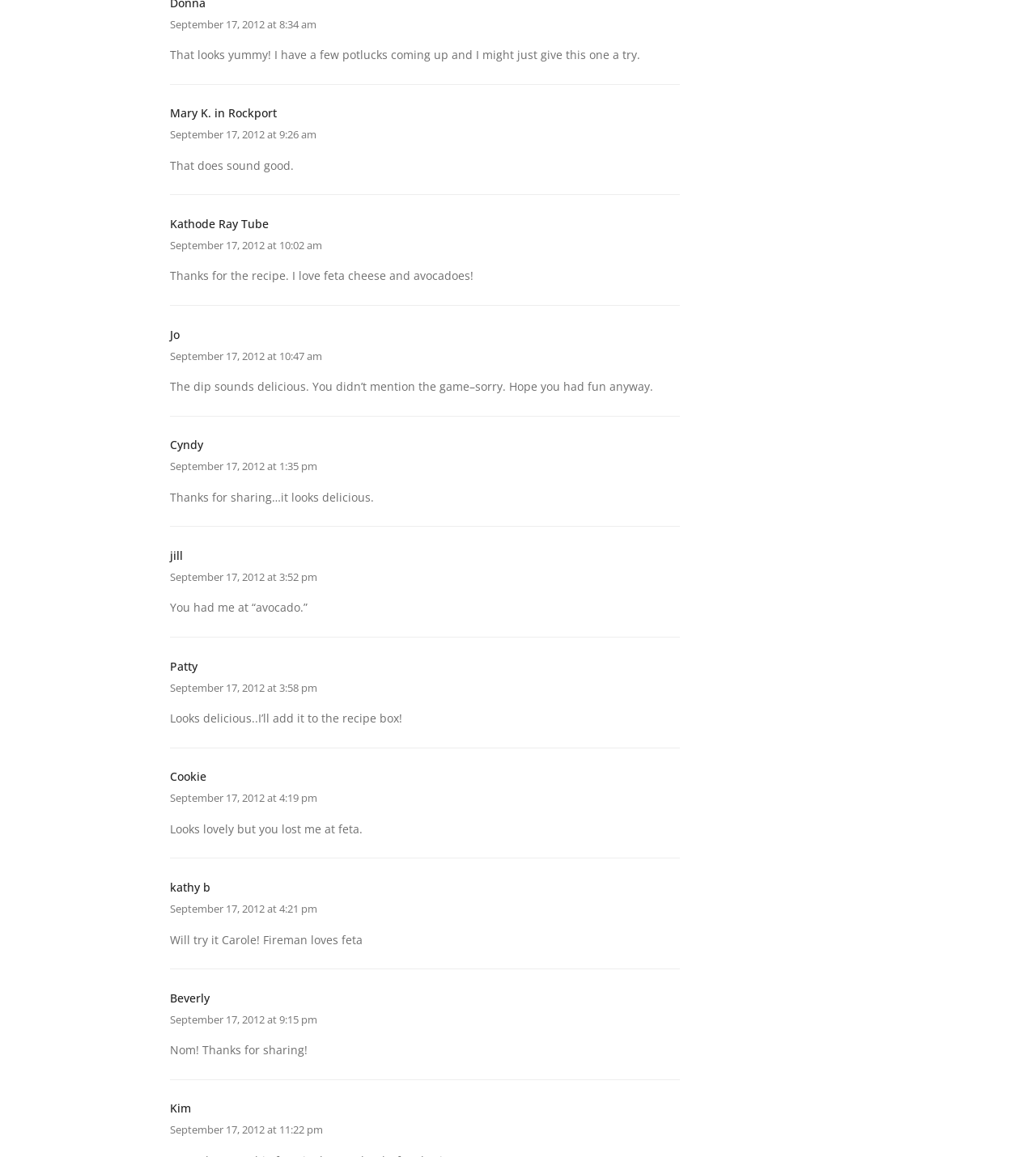Please provide a one-word or short phrase answer to the question:
What type of cheese is mentioned in the recipe?

Feta